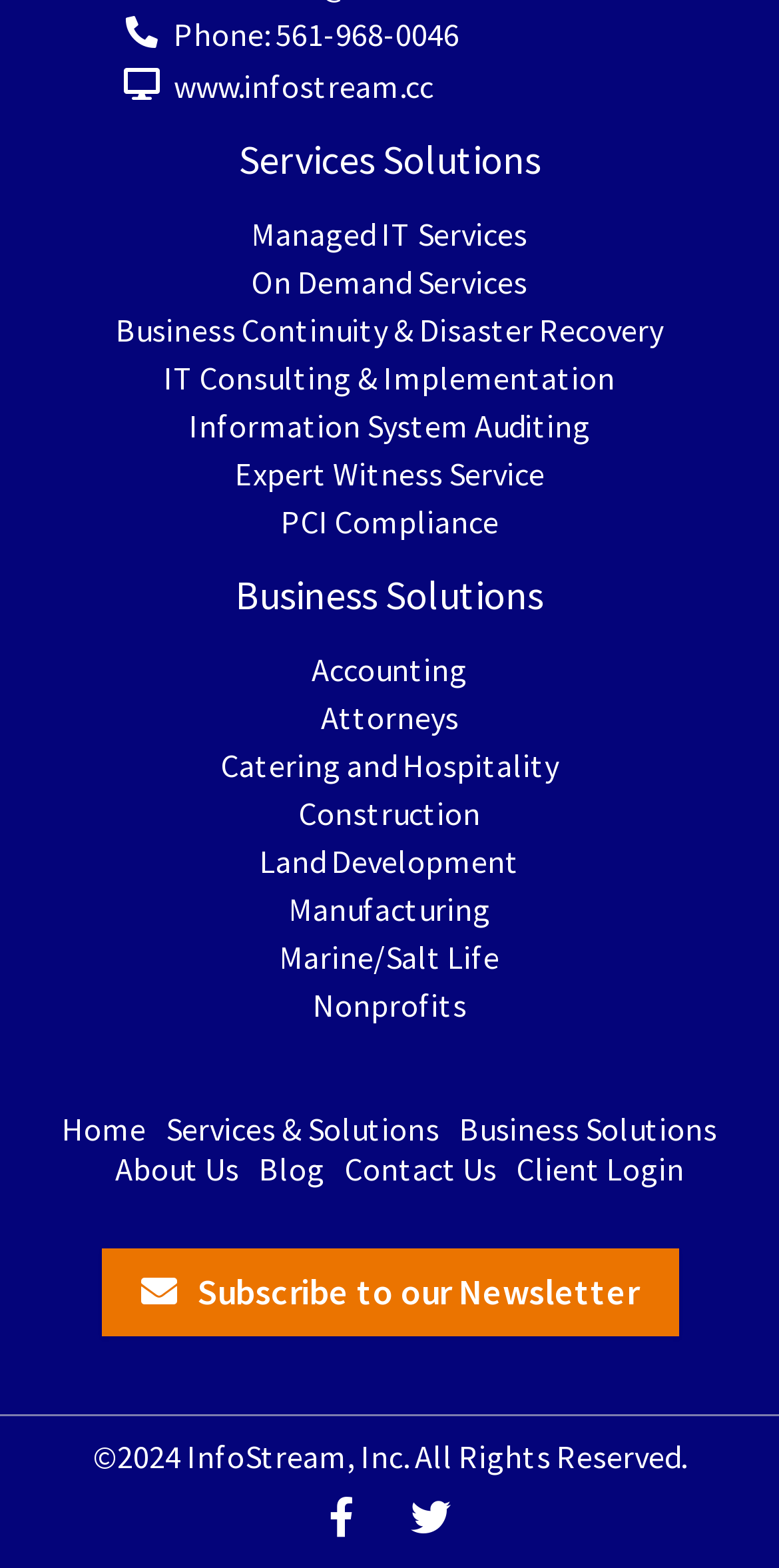What is the phone number?
Offer a detailed and full explanation in response to the question.

I found the phone number by looking at the static text element that says 'Phone:' and the adjacent static text element that displays the phone number.